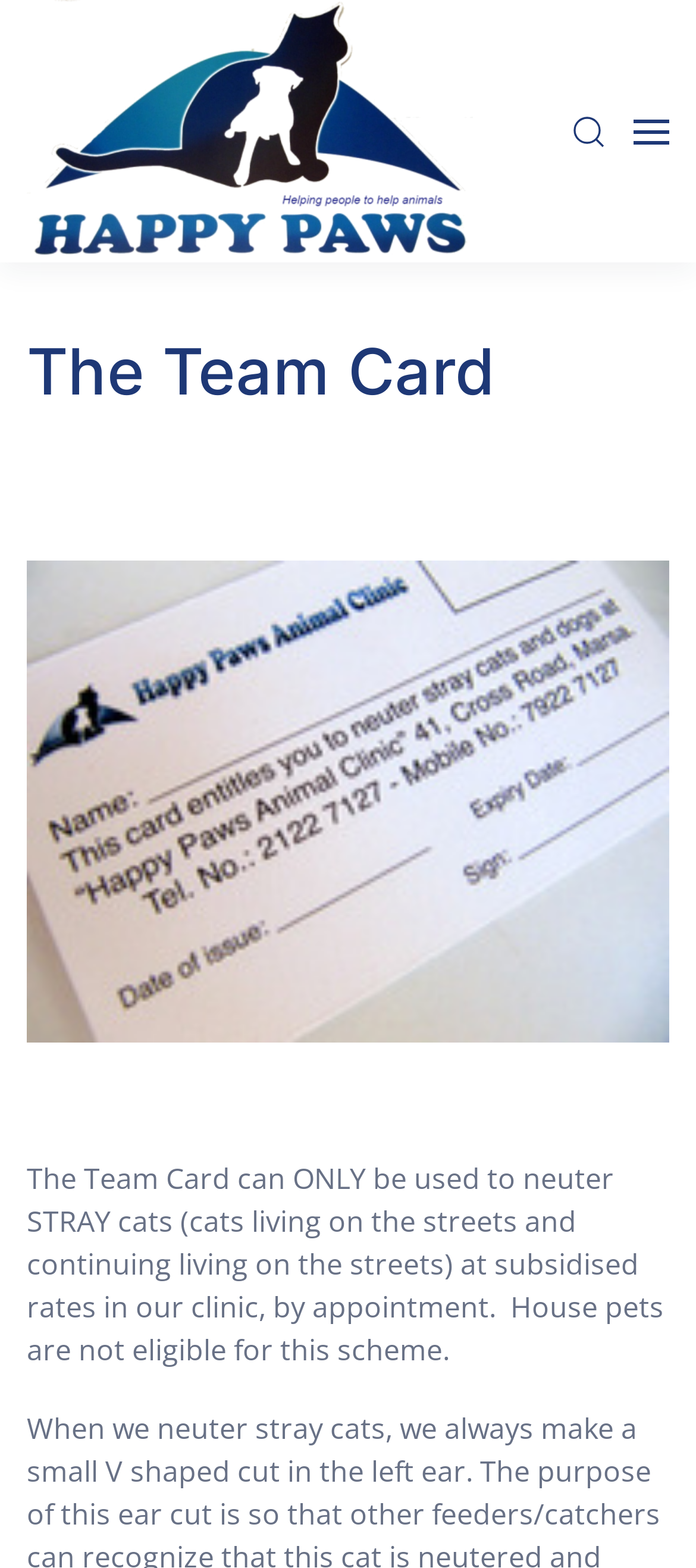Generate a comprehensive description of the webpage.

The webpage is titled "Team Card" and features a prominent heading "The Team Card" at the top center of the page. Below the heading, there is a small, non-descriptive image labeled "img 1305" that spans almost the entire width of the page.

At the top left corner, there is a link "Back to home" accompanied by an image of "Union Dental". On the top right corner, there are two buttons, one with no label and the other labeled "Open Menu", each accompanied by a small image.

The main content of the page is a paragraph of text that explains the purpose of the Team Card, stating that it can only be used to neuter stray cats at subsidized rates in the clinic, by appointment, and that house pets are not eligible for this scheme. This text is located below the image and spans most of the page's width.

Overall, the page has a simple layout with a clear hierarchy of elements, making it easy to navigate and understand the content.